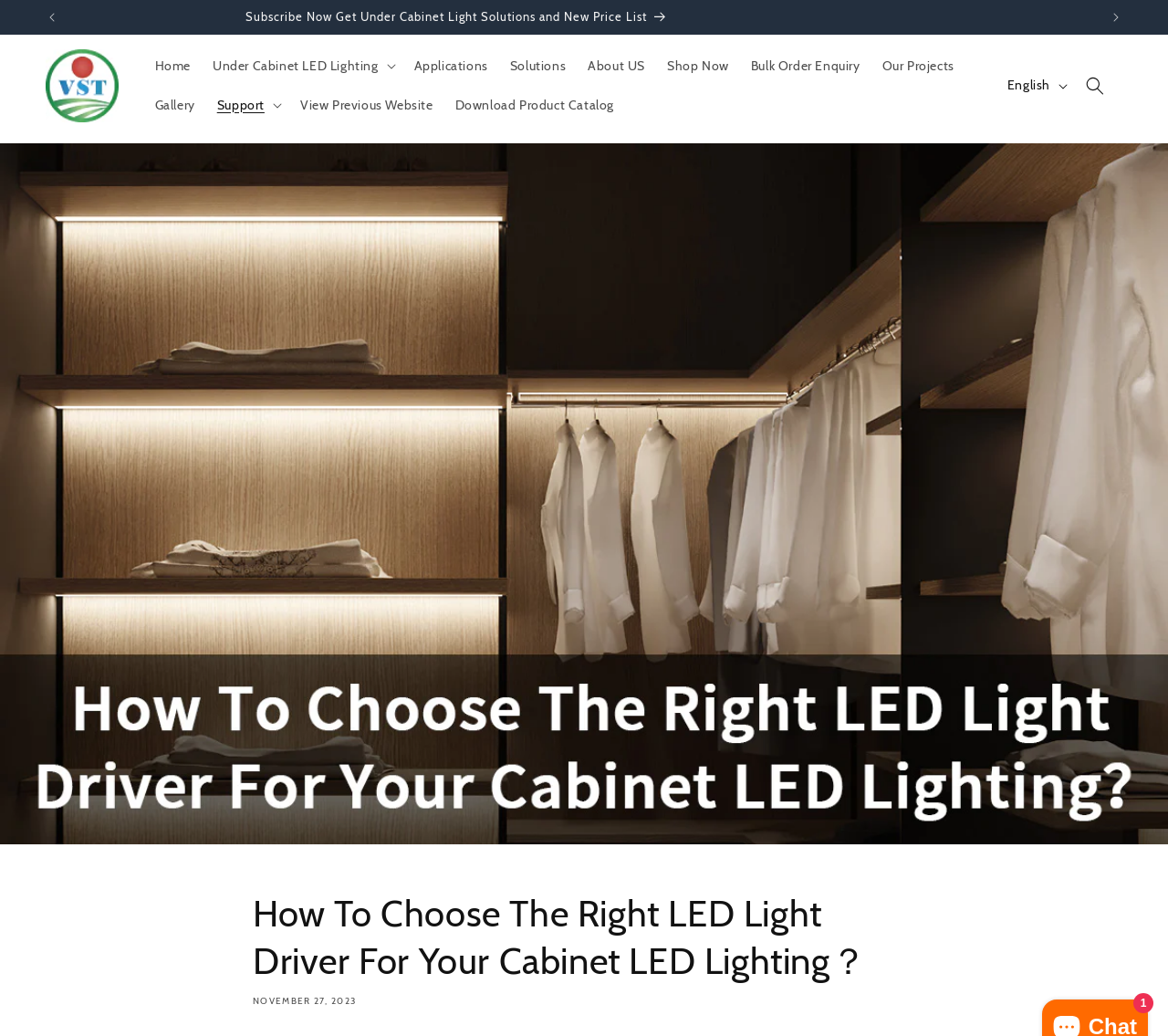Using the description "Gallery", locate and provide the bounding box of the UI element.

[0.123, 0.082, 0.176, 0.12]